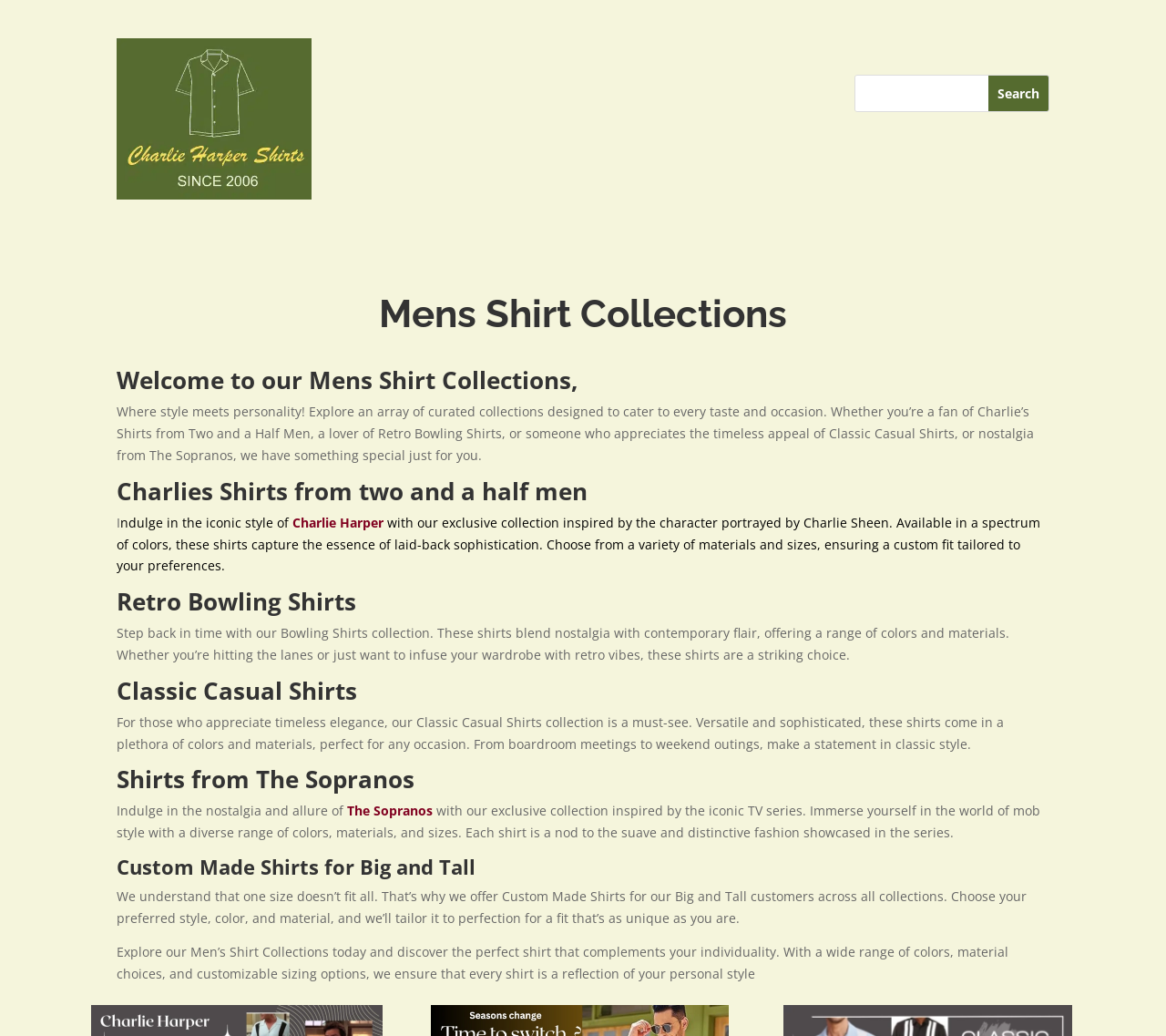How many shirt collections are featured on this webpage?
From the screenshot, provide a brief answer in one word or phrase.

5